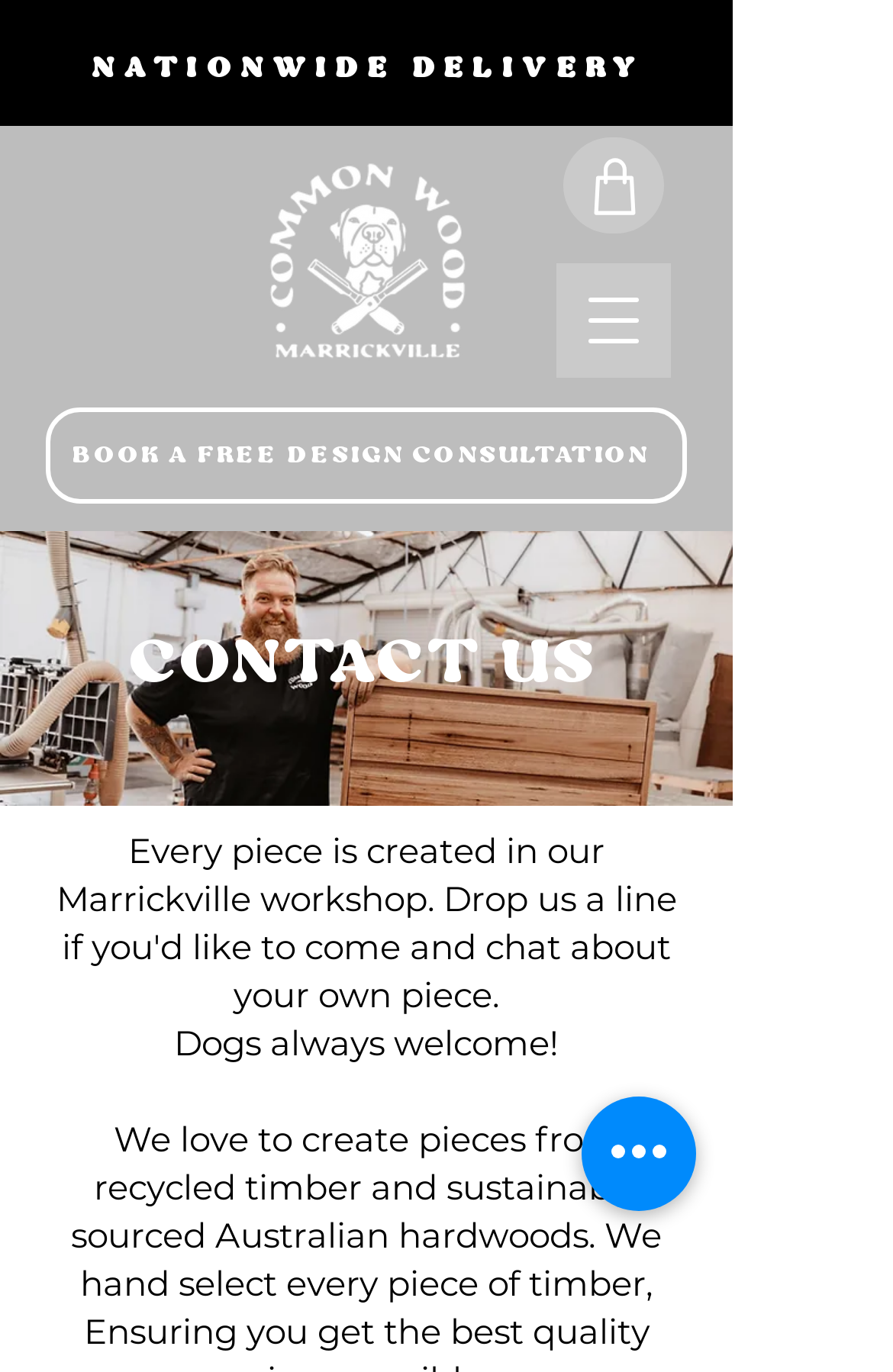What is the policy mentioned at the bottom of the webpage?
Based on the image, respond with a single word or phrase.

Dogs always welcome